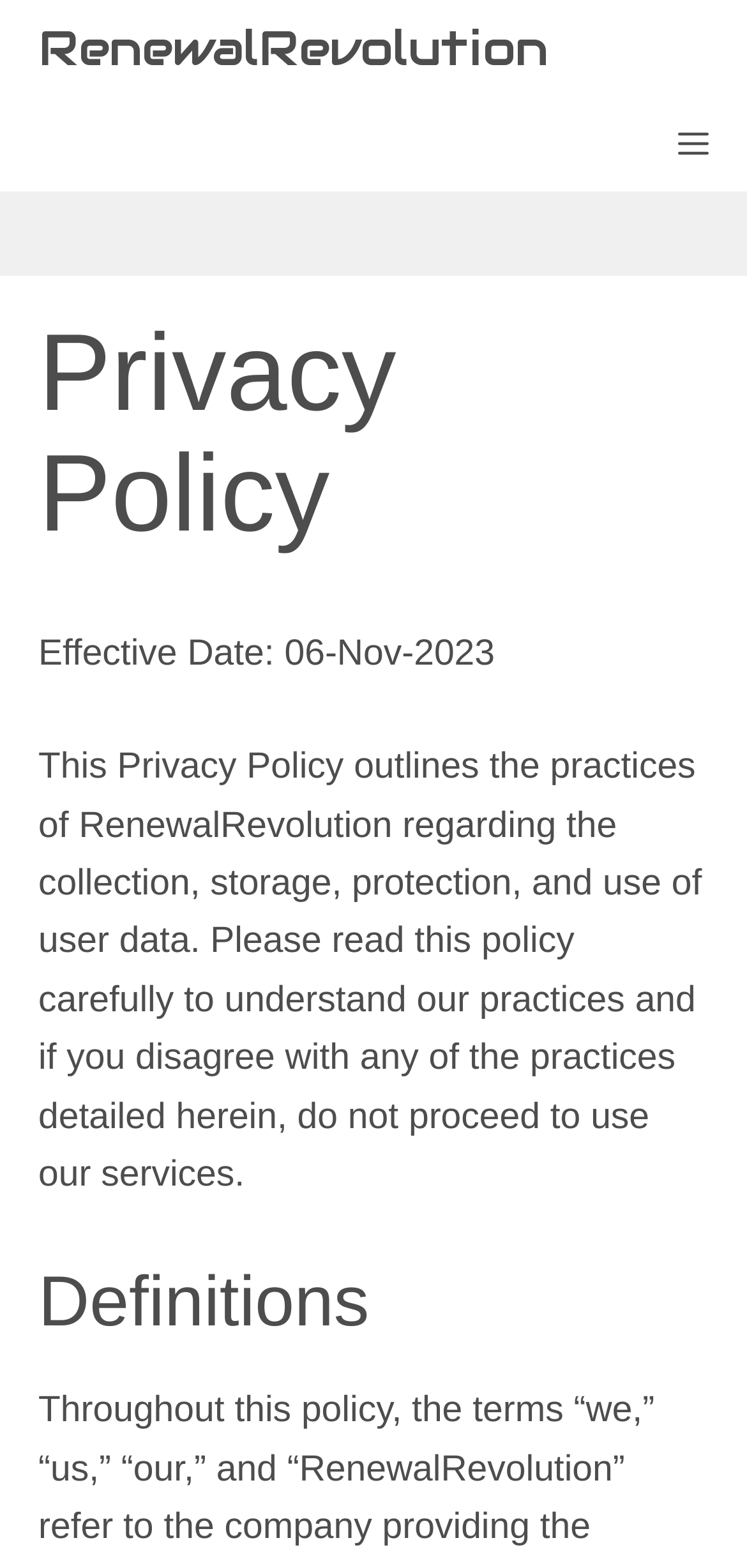What is the purpose of the policy?
Please provide a single word or phrase as your answer based on the image.

To understand practices